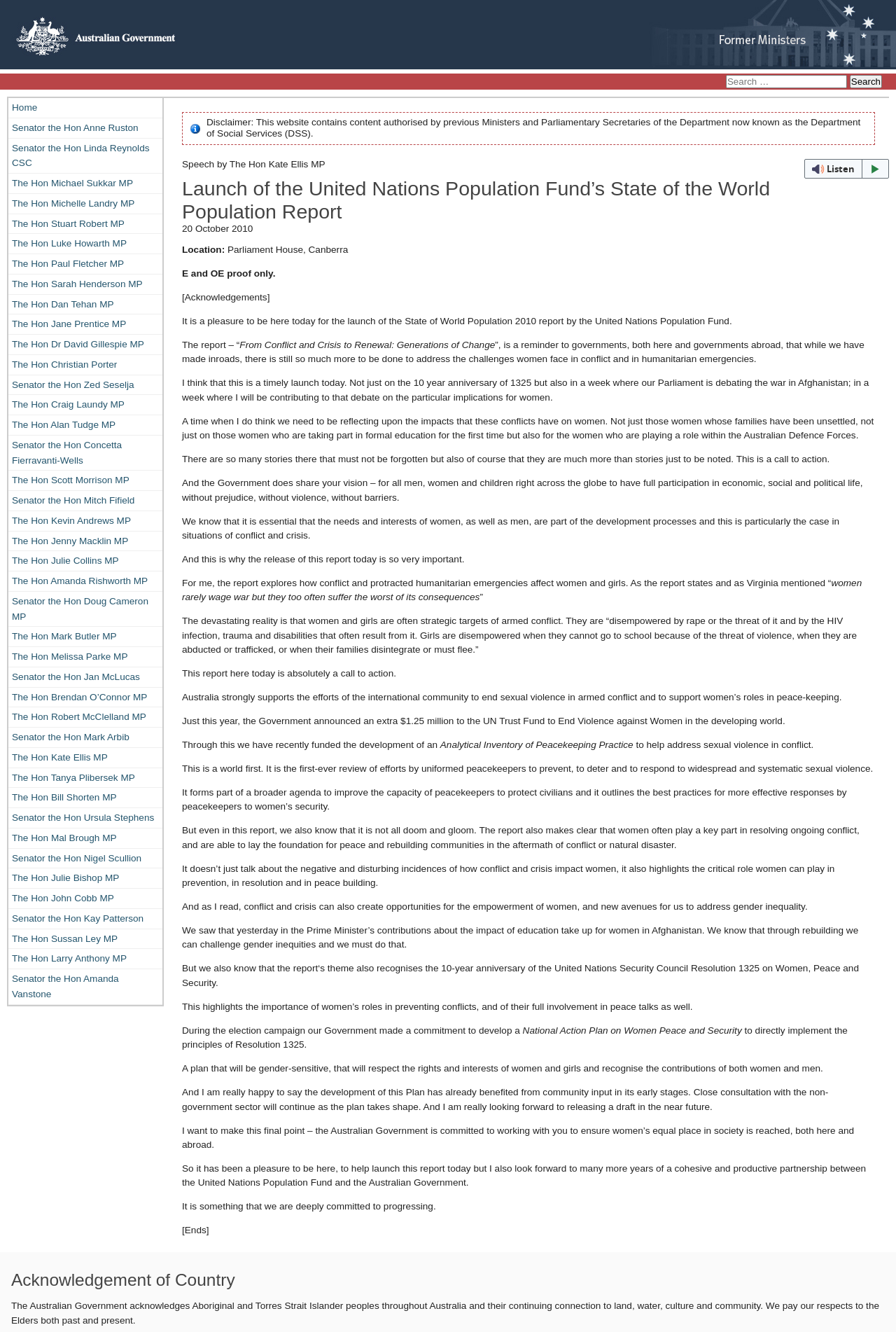Determine the bounding box coordinates of the region that needs to be clicked to achieve the task: "Listen to the webpage with webReader".

[0.898, 0.119, 0.992, 0.134]